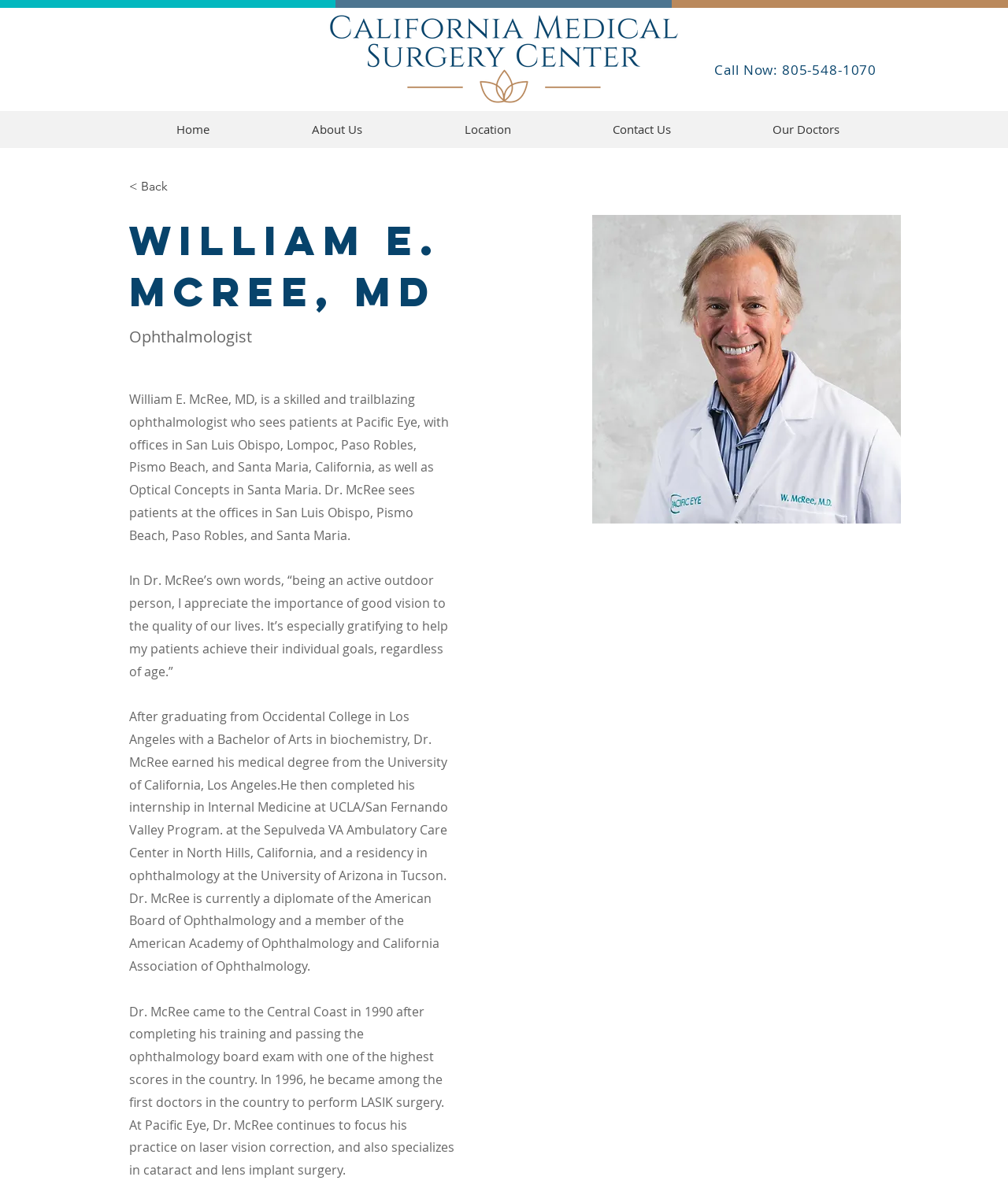With reference to the image, please provide a detailed answer to the following question: What is the doctor's specialty?

I found the doctor's specialty by looking at the static text element with the text 'Ophthalmologist' which is located below the doctor's name.